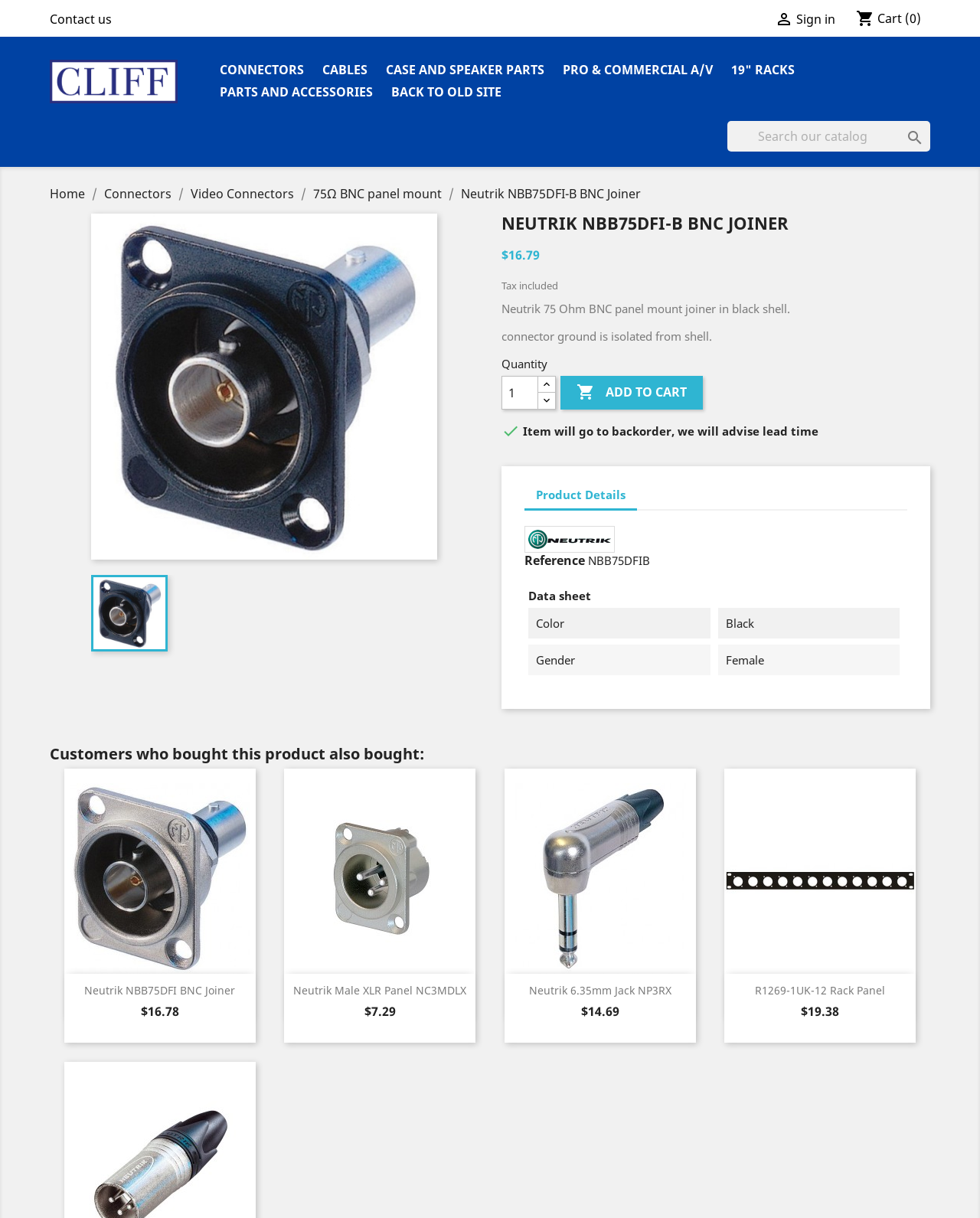Answer this question in one word or a short phrase: How many products are shown in the 'Customers who bought this product also bought:' section?

3